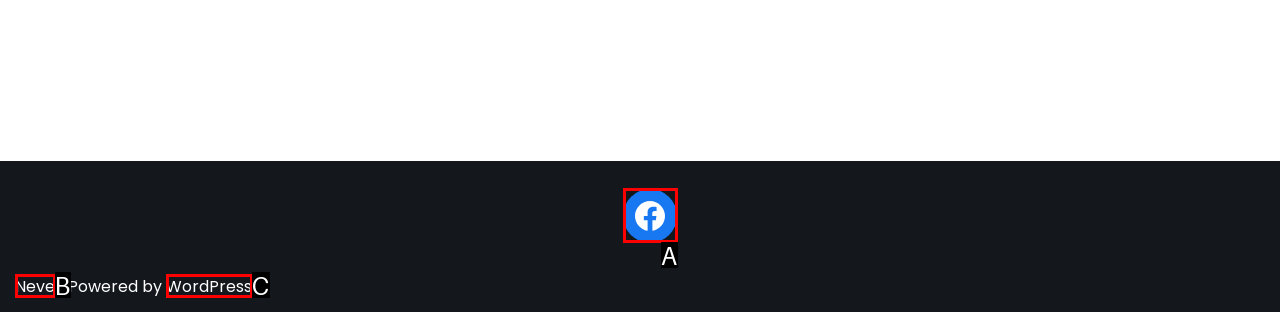Determine the HTML element that best aligns with the description: WordPress
Answer with the appropriate letter from the listed options.

C